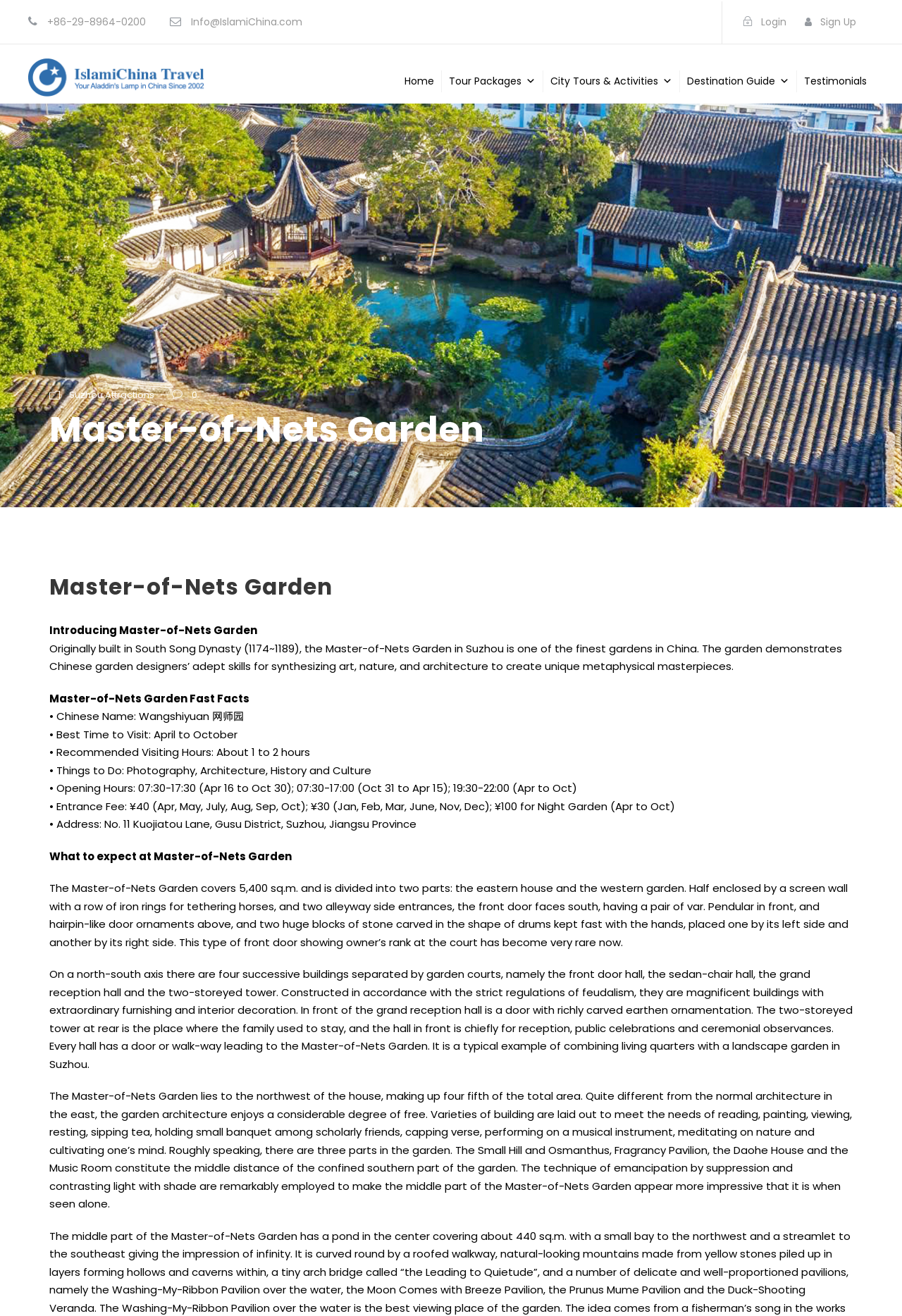Highlight the bounding box coordinates of the region I should click on to meet the following instruction: "Read about 'Master-of-Nets Garden'".

[0.055, 0.31, 0.945, 0.343]